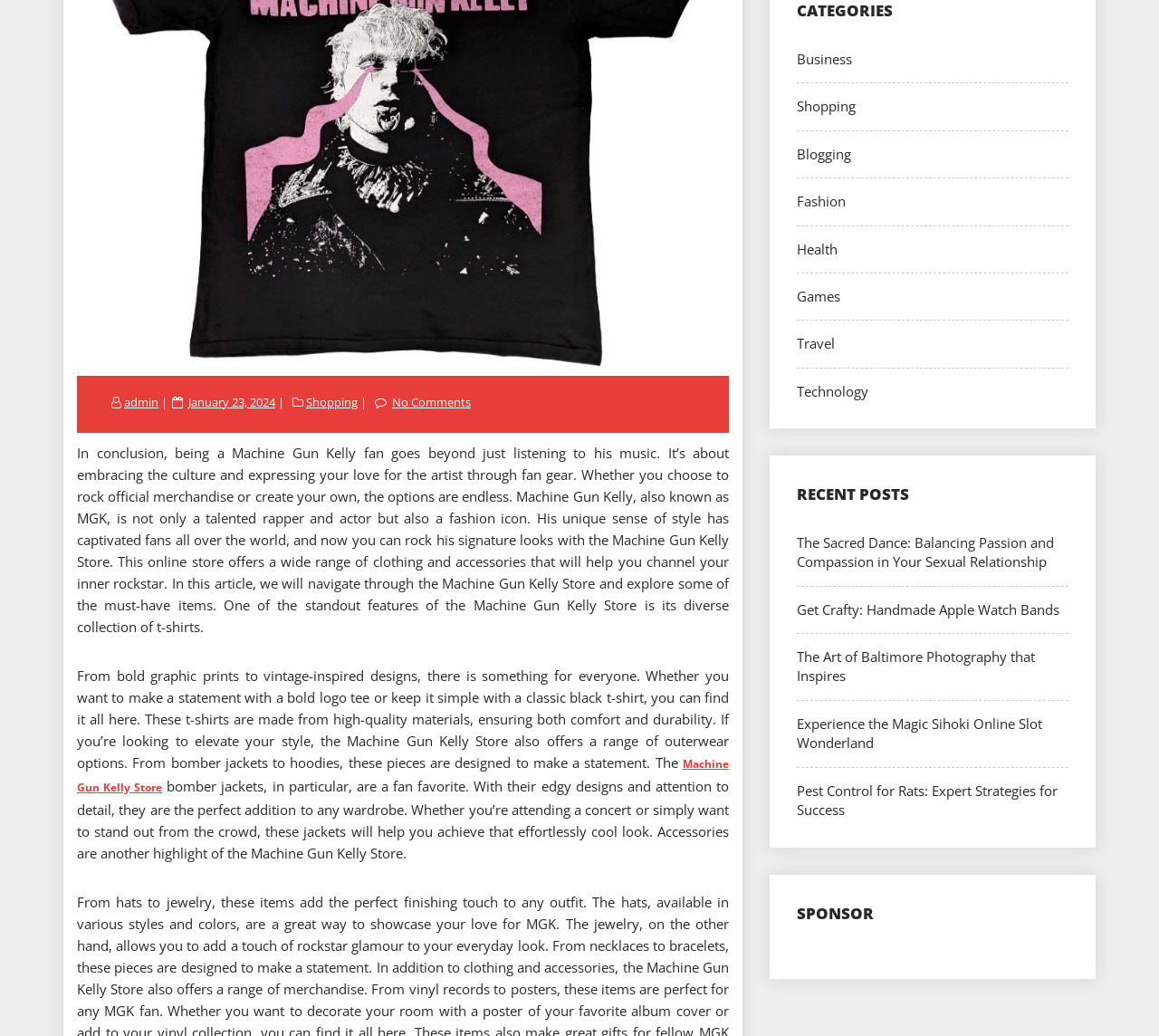Determine the bounding box of the UI component based on this description: "input value="Comment *" name="comment"". The bounding box coordinates should be four float values between 0 and 1, i.e., [left, top, right, bottom].

None